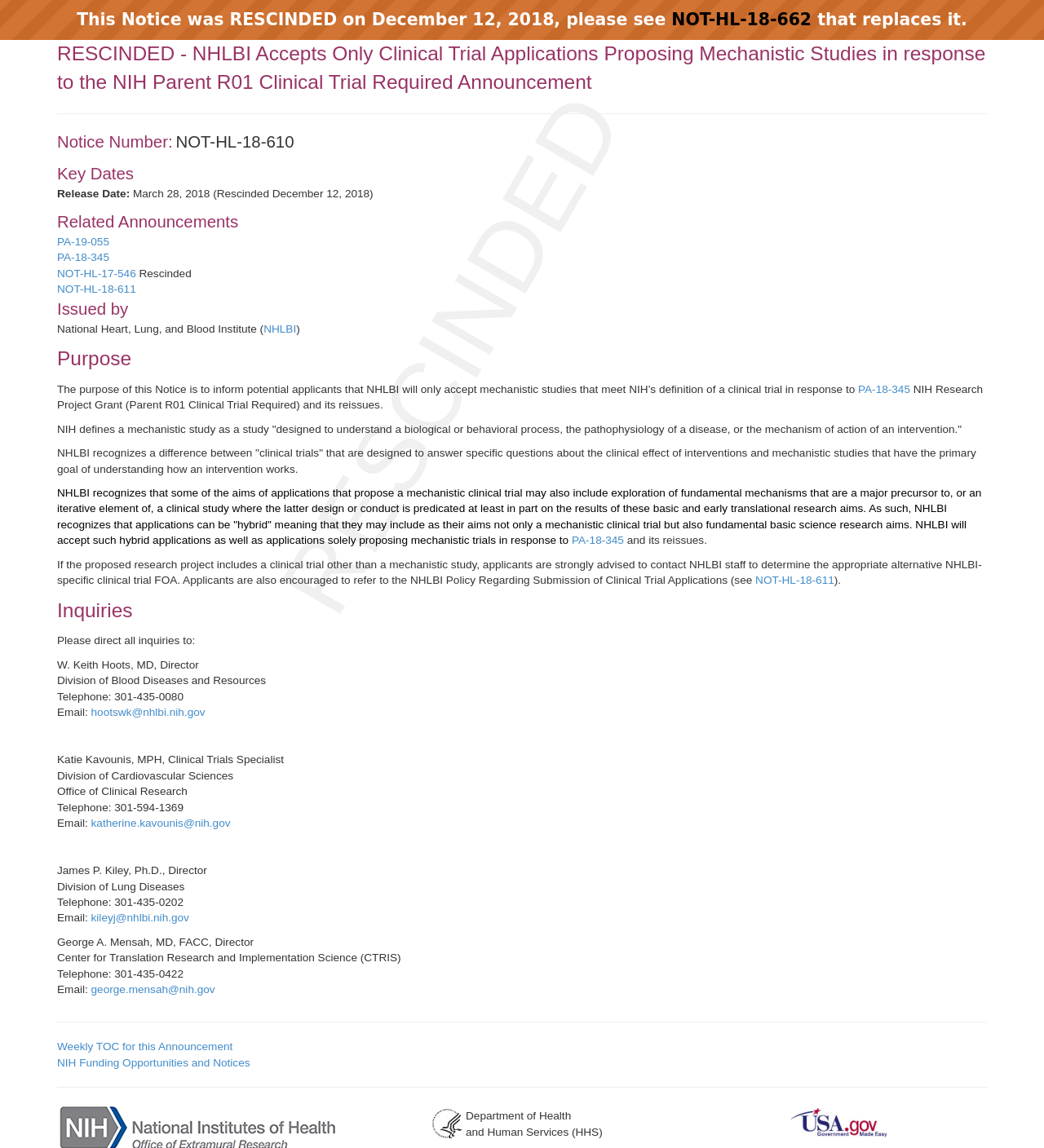Can you find the bounding box coordinates for the element that needs to be clicked to execute this instruction: "View the related announcement PA-19-055"? The coordinates should be given as four float numbers between 0 and 1, i.e., [left, top, right, bottom].

[0.055, 0.205, 0.105, 0.216]